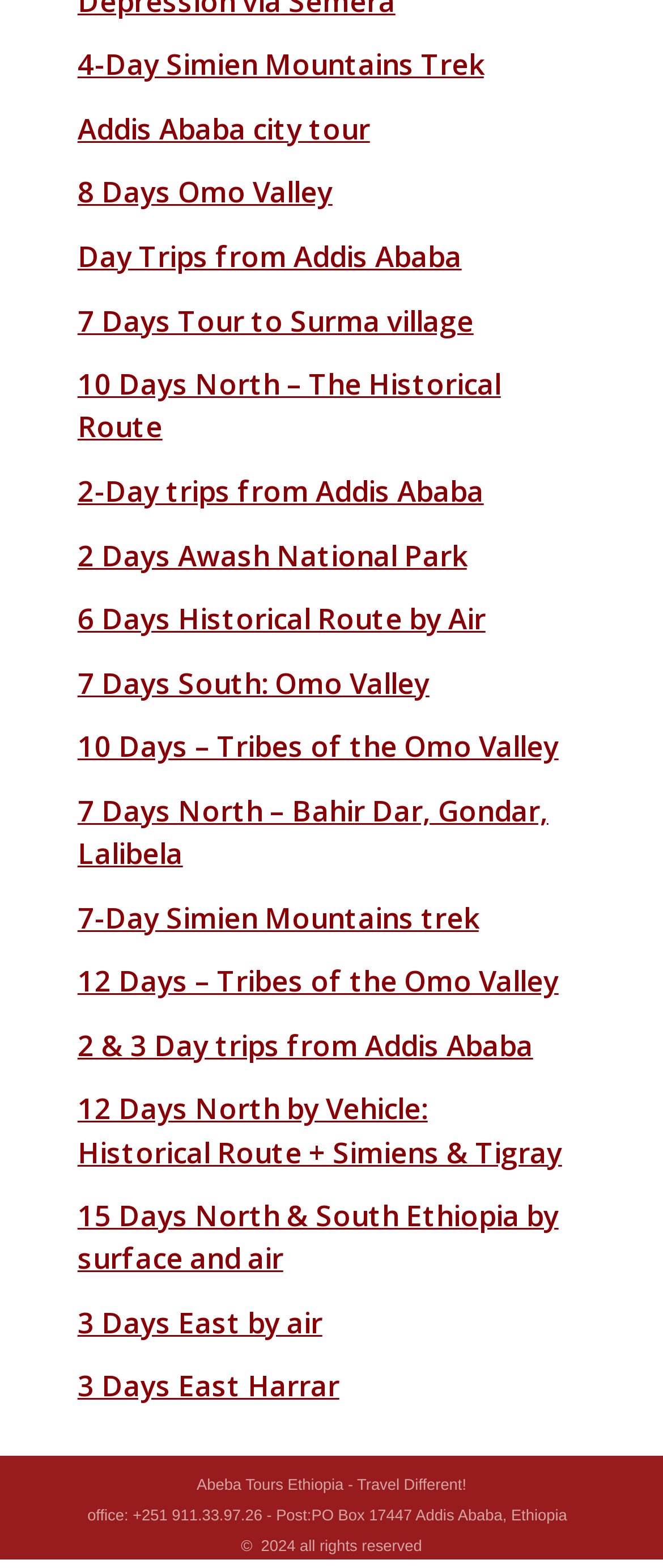Respond with a single word or phrase:
What is the name of the company?

Abeba Tours Ethiopia